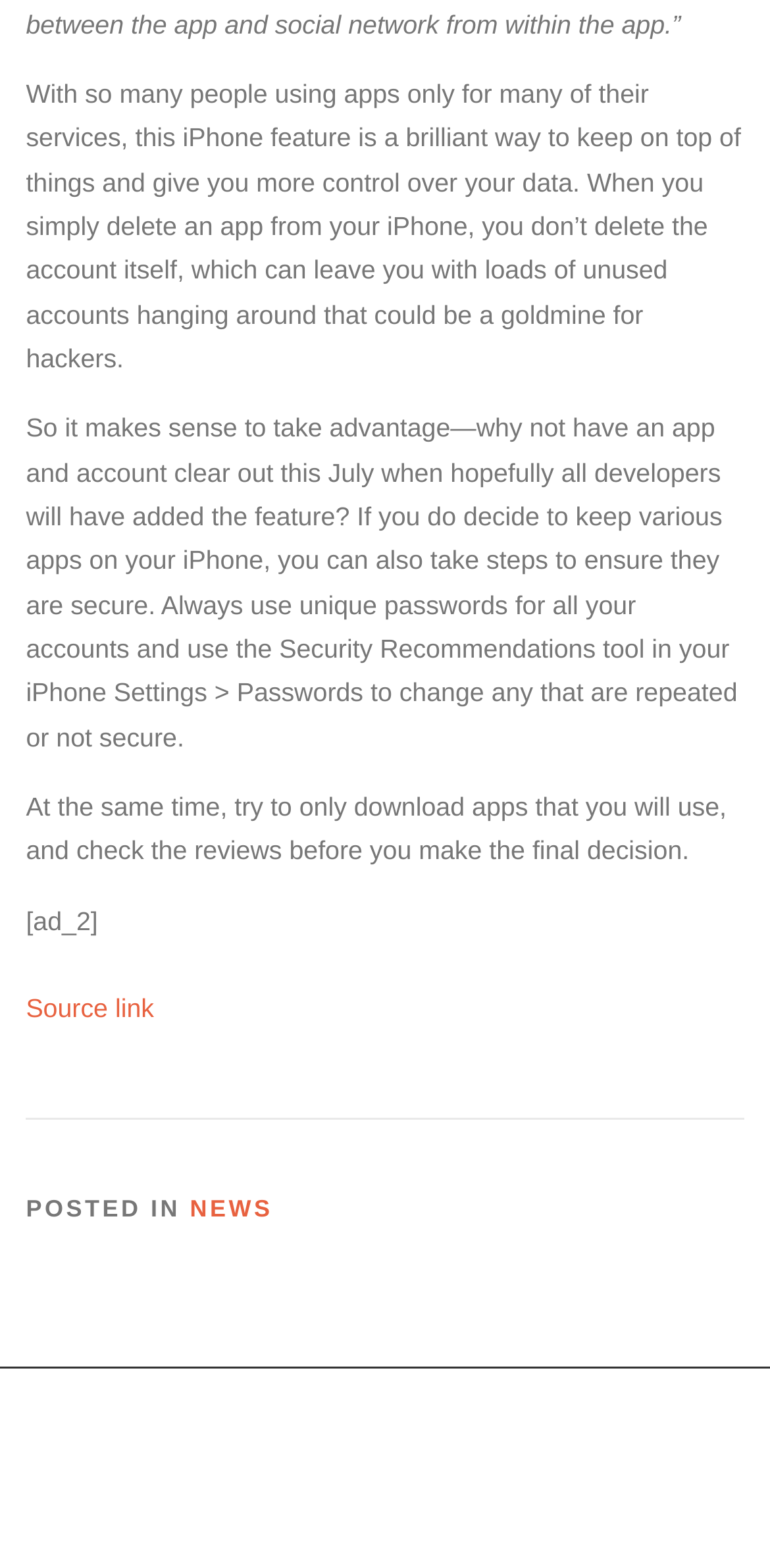Identify the bounding box coordinates for the UI element described by the following text: "Facebook". Provide the coordinates as four float numbers between 0 and 1, in the format [left, top, right, bottom].

None